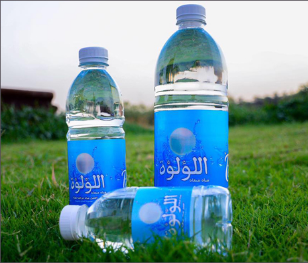What is the setting of the image?
Please provide a single word or phrase answer based on the image.

Outdoor